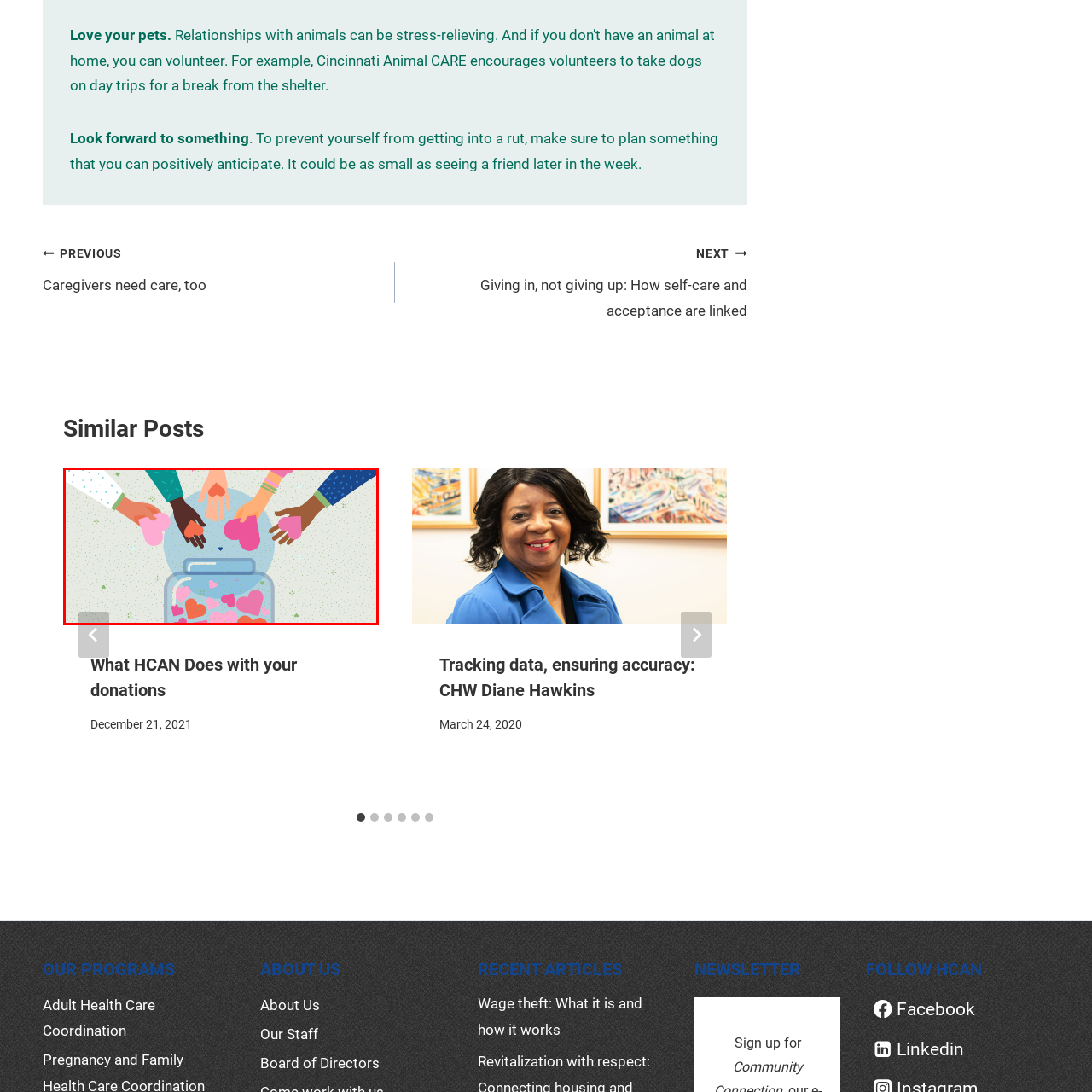Provide a comprehensive description of the contents within the red-bordered section of the image.

The image illustrates a vibrant and engaging scene depicting hands of various skin tones reaching toward a jar filled with colorful heart-shaped tokens. The jar, centered on a playful dotted background, symbolizes love, community, and generosity. Each hand appears to be placing or about to place a heart into the jar, conveying a message of collective effort and compassion. The use of bright colors and playful shapes enhances the message of warmth and inclusivity, inviting viewers to reflect on the importance of sharing love and support within their communities. This visual resonates well with themes of charitable giving and community engagement, making it a perfect accompaniment to the article titled "What HCAN Does with your donations."